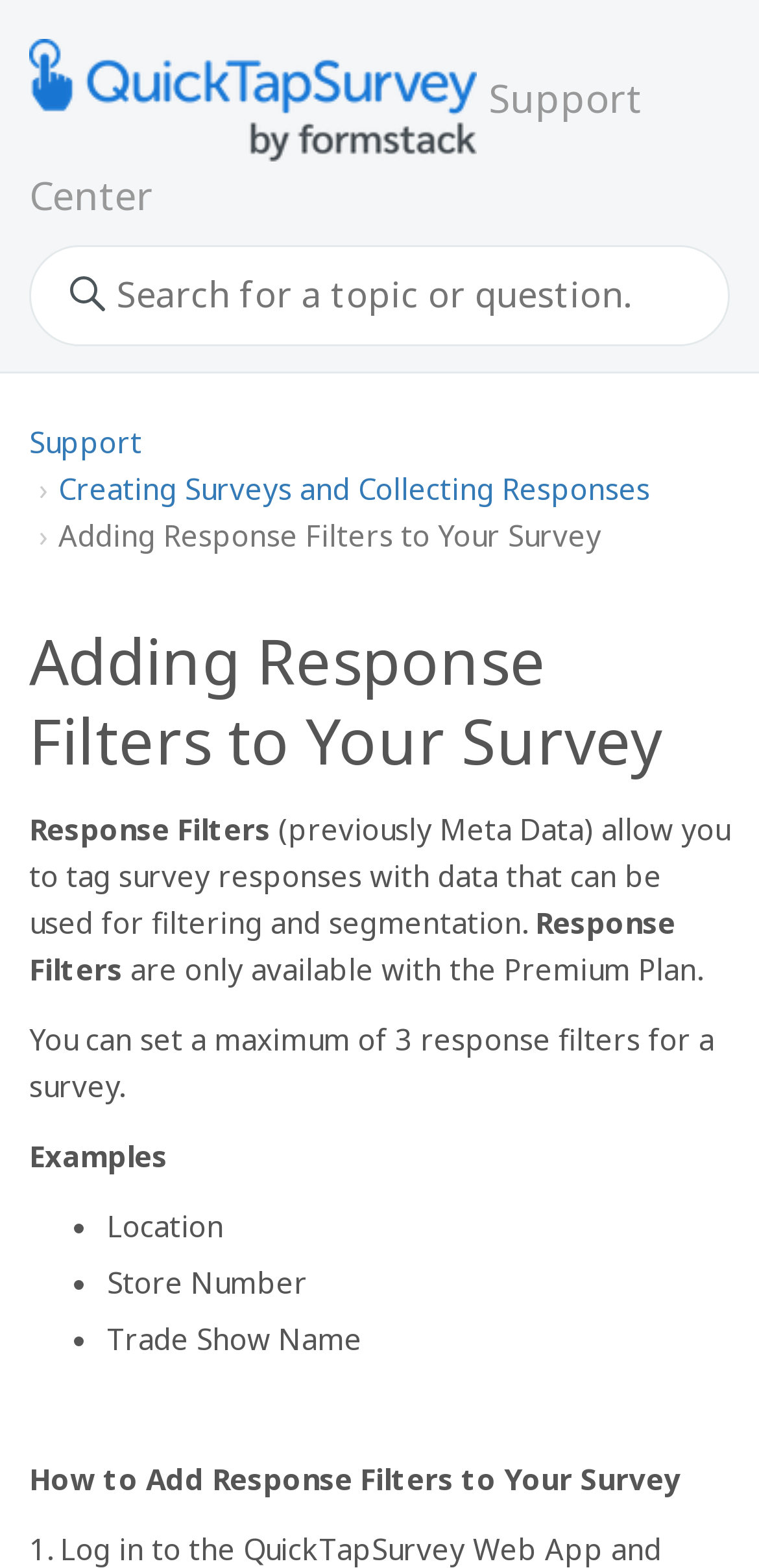Provide the bounding box coordinates of the HTML element described by the text: "parent_node: Support Center".

[0.038, 0.04, 0.644, 0.081]